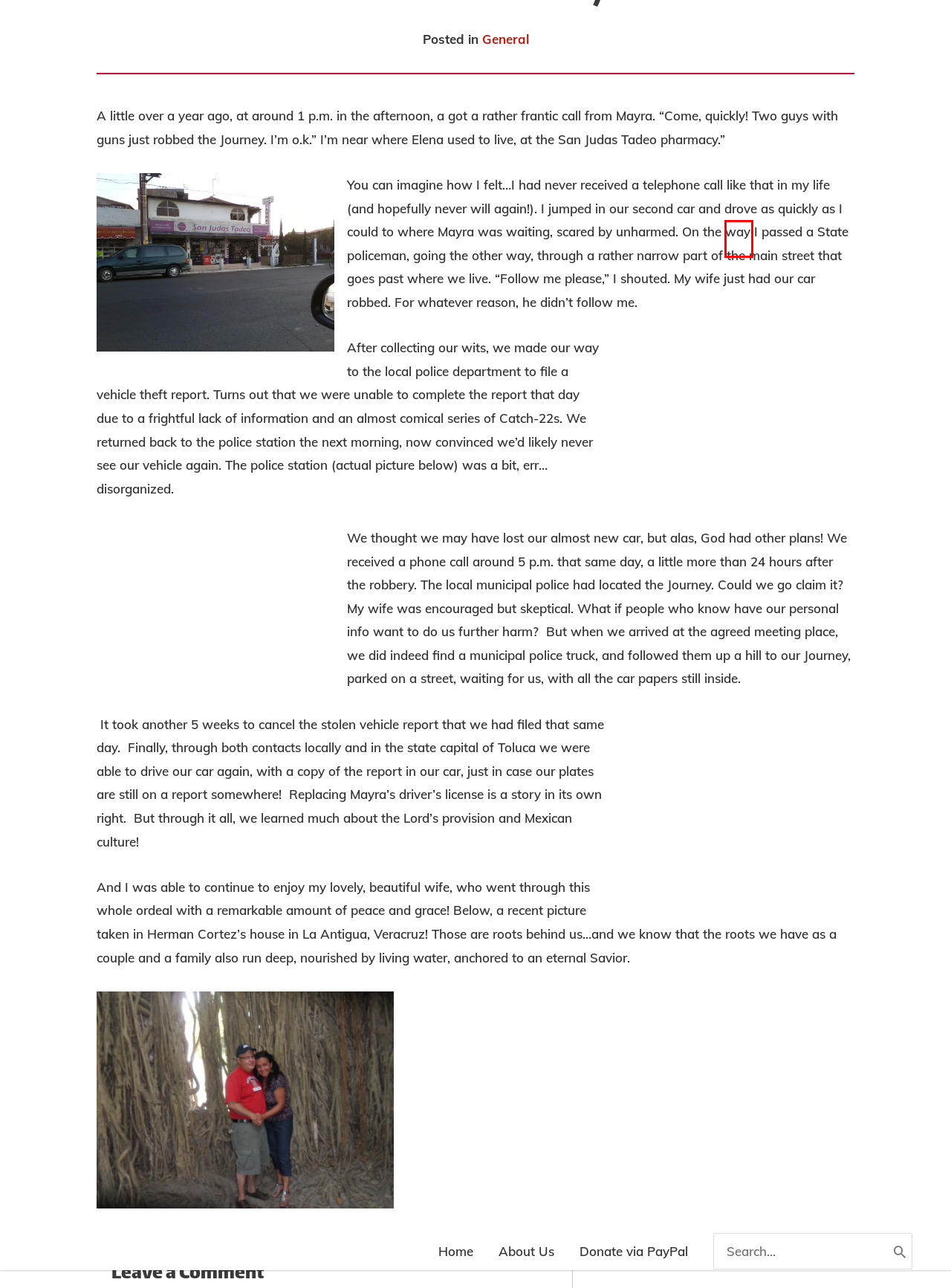Look at the screenshot of a webpage with a red bounding box and select the webpage description that best corresponds to the new page after clicking the element in the red box. Here are the options:
A. Remembering A Year Ago With Thanksgiving (A pictorial review) – Page 492 – Mexico Matters
B. Remembering A Year Ago With Thanksgiving (A pictorial review) – Mexico Matters
C. Remember the Pokémon Go Craze? – Mexico Matters
D. Meet Matheus Da Silva – Mexico Matters
E. Astra – Fast, Lightweight & Customizable WordPress Theme - Download Now!
F. Remembering A Year Ago With Thanksgiving (A pictorial review) – Page 3 – Mexico Matters
G. Remembering A Year Ago With Thanksgiving (A pictorial review) – Page 4 – Mexico Matters
H. About Us – Mexico Matters

F